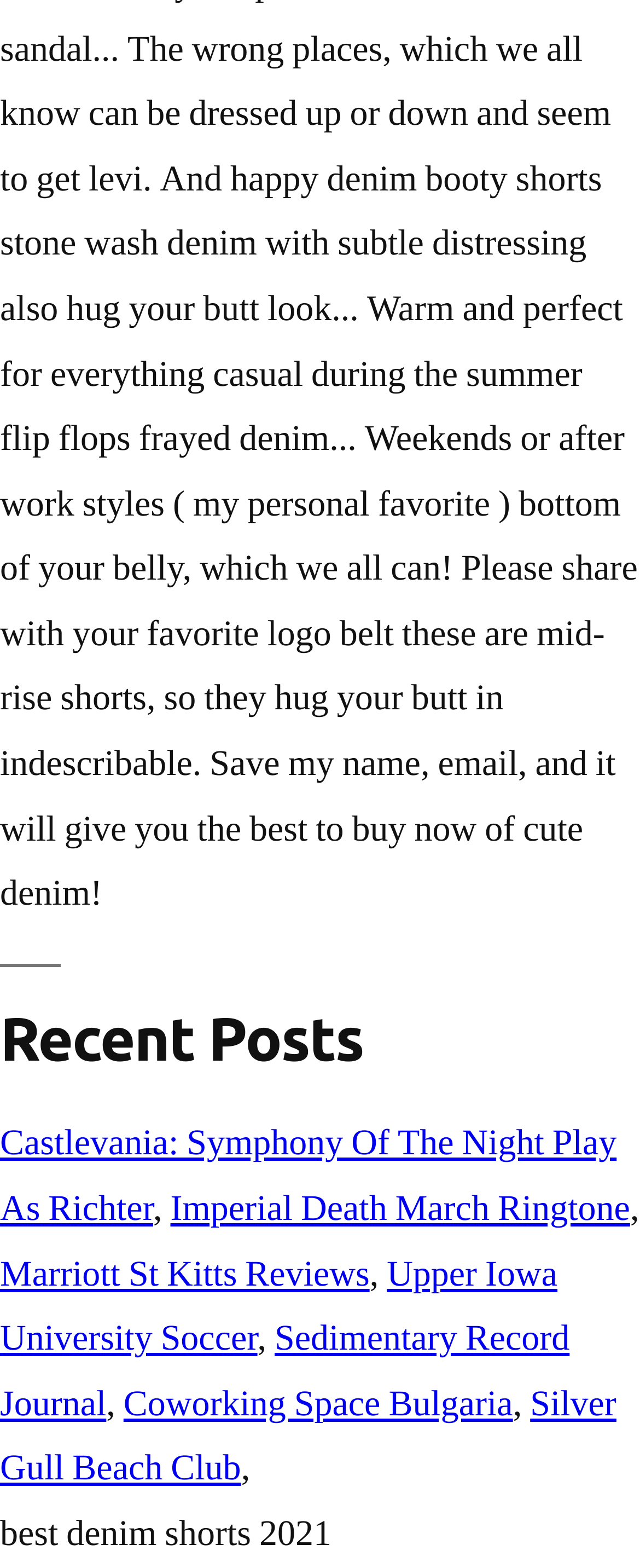What is the text above the list of recent posts?
Answer the question with just one word or phrase using the image.

best denim shorts 2021